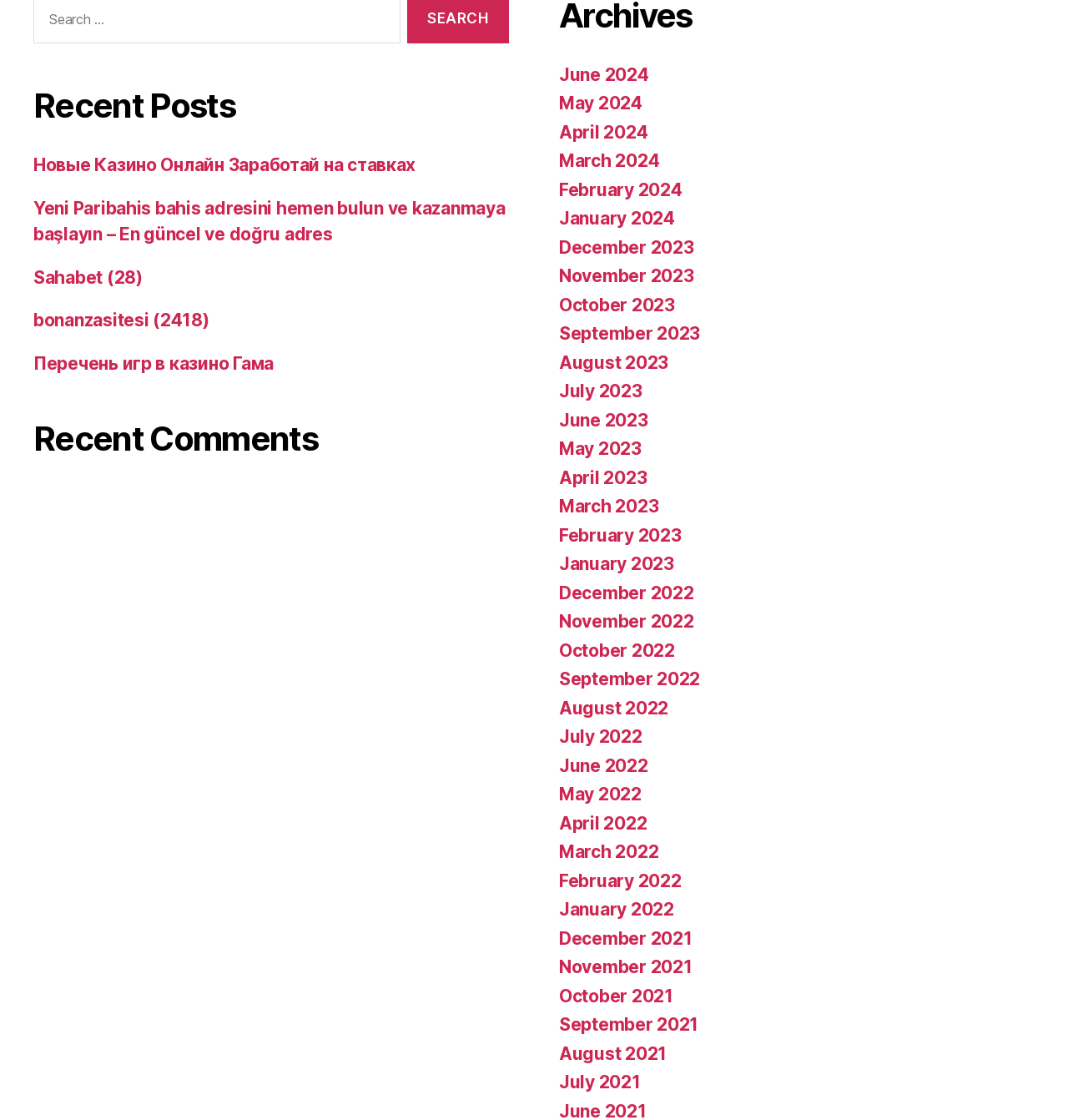Answer the question in one word or a short phrase:
Is there a link to December 2022?

Yes